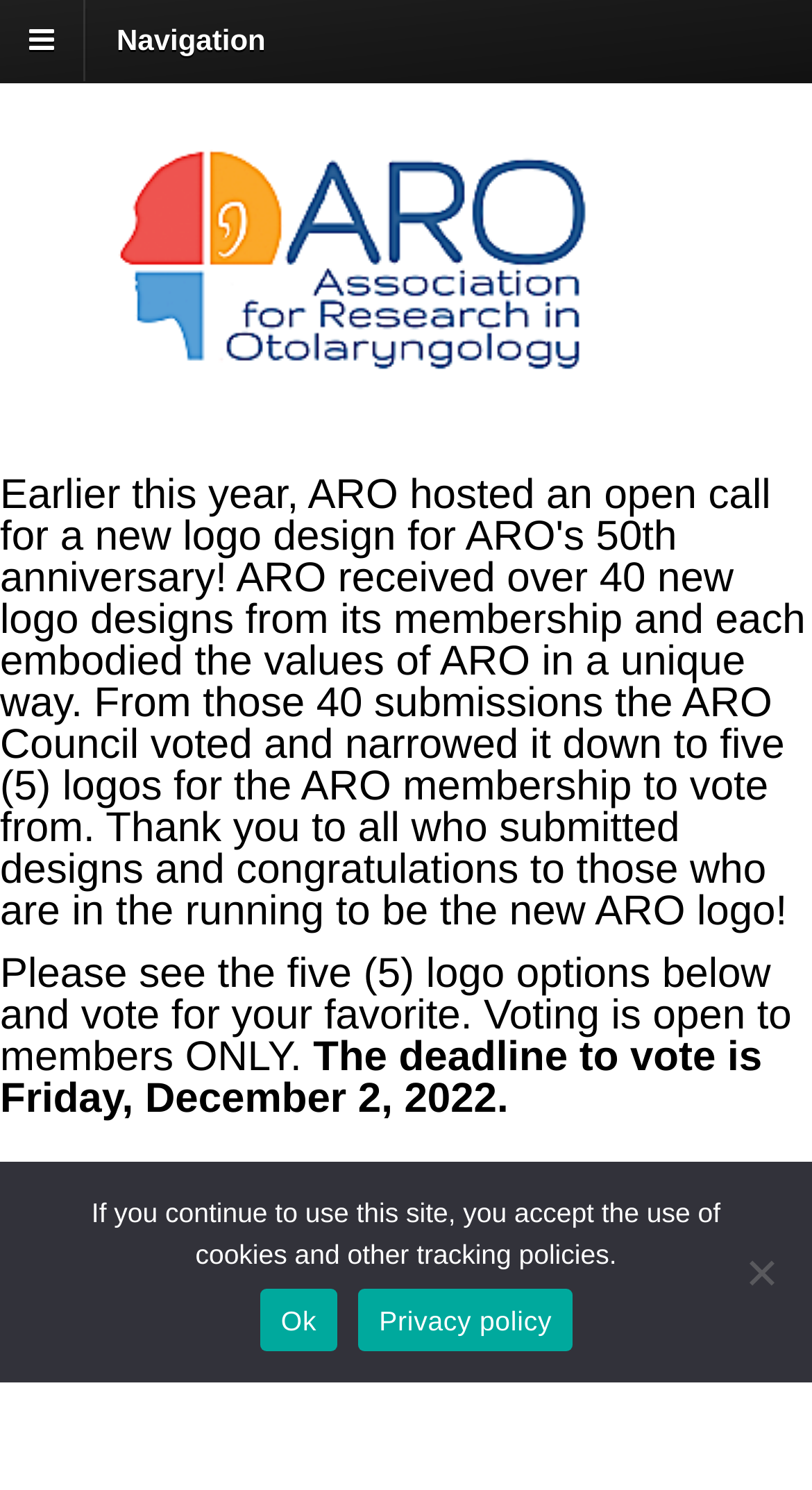What is the deadline to vote for the new logo?
Please use the image to deliver a detailed and complete answer.

The webpage states that the deadline to vote is Friday, December 2, 2022, as mentioned in the heading 'Please see the five (5) logo options below and vote for your favorite. Voting is open to members ONLY. The deadline to vote is Friday, December 2, 2022.'